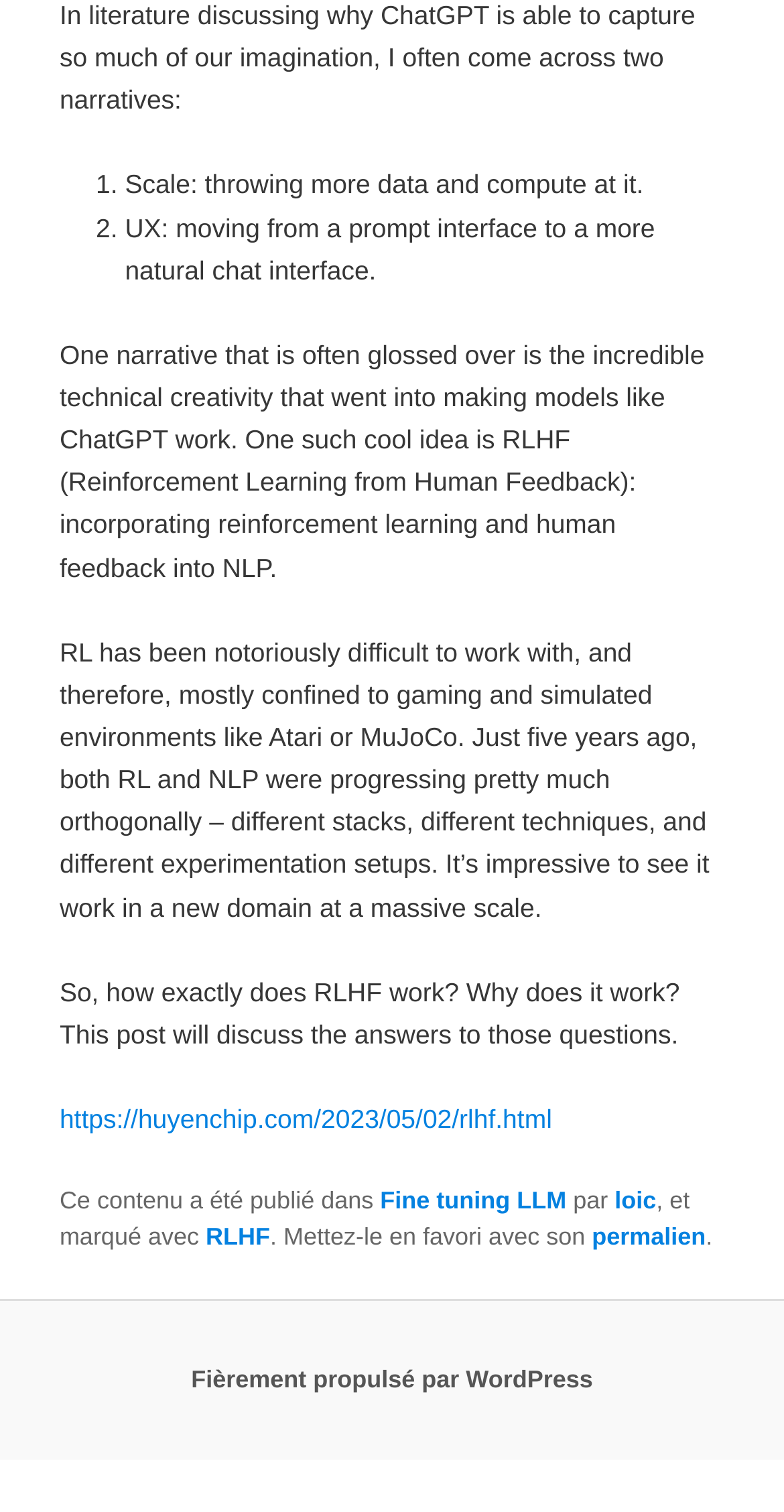Using the provided description Fine tuning LLM, find the bounding box coordinates for the UI element. Provide the coordinates in (top-left x, top-left y, bottom-right x, bottom-right y) format, ensuring all values are between 0 and 1.

[0.485, 0.785, 0.722, 0.804]